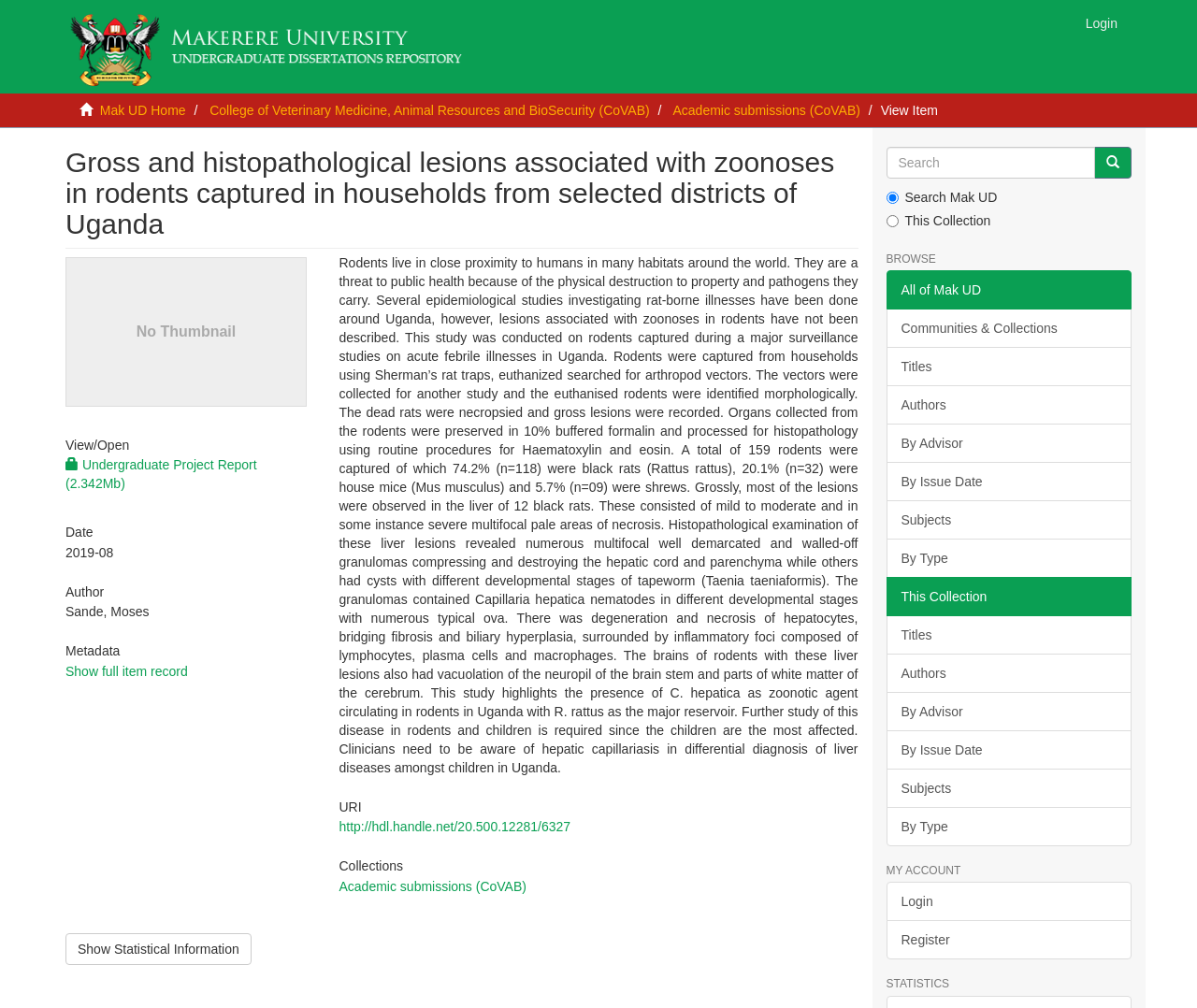Could you provide the bounding box coordinates for the portion of the screen to click to complete this instruction: "Show statistical information"?

[0.055, 0.926, 0.21, 0.957]